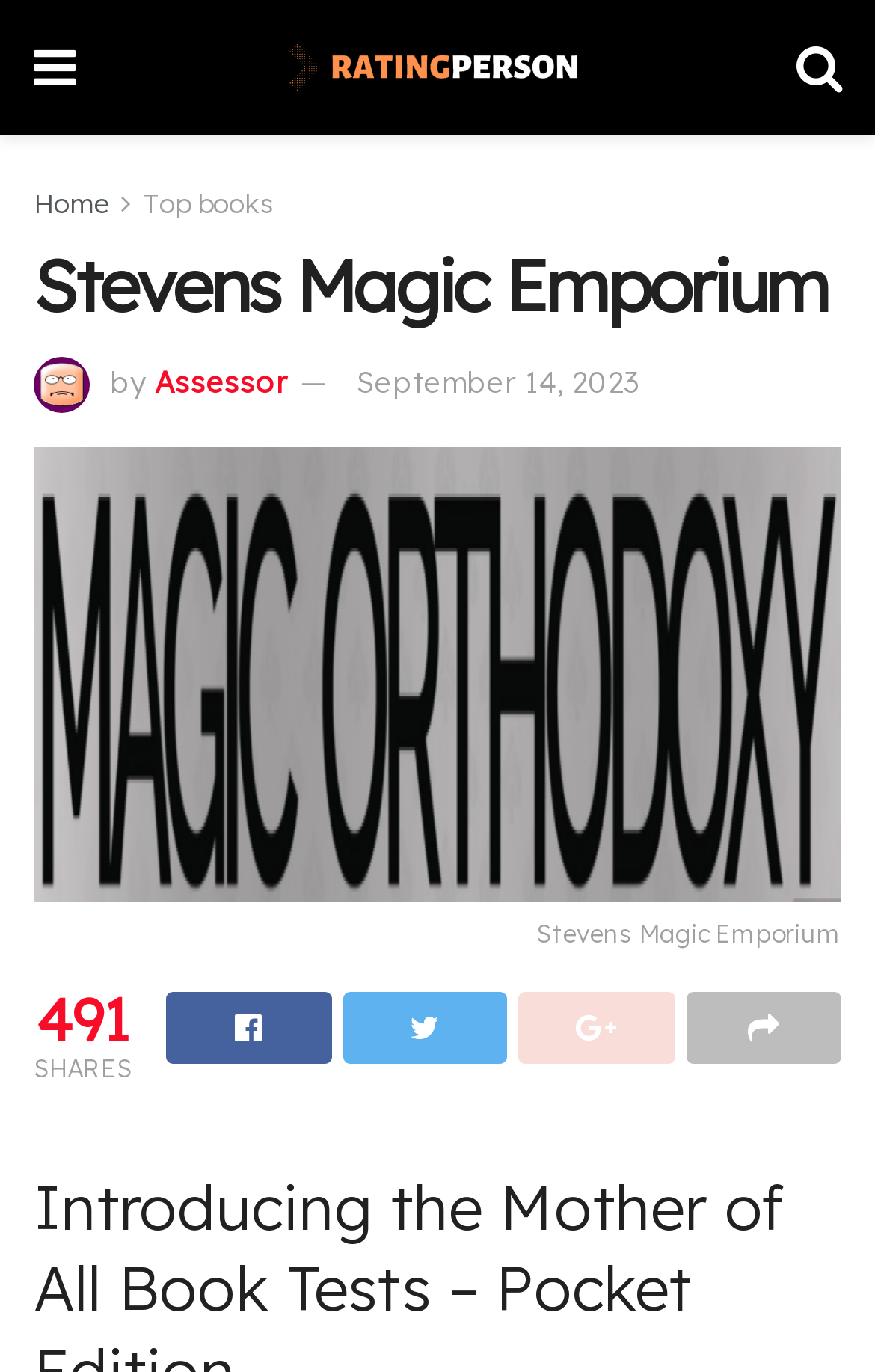How many icons are there at the bottom of the webpage?
Look at the image and construct a detailed response to the question.

I counted the number of icon elements at the bottom of the webpage and found four icons with the Unicode characters '', '', '', and ''.